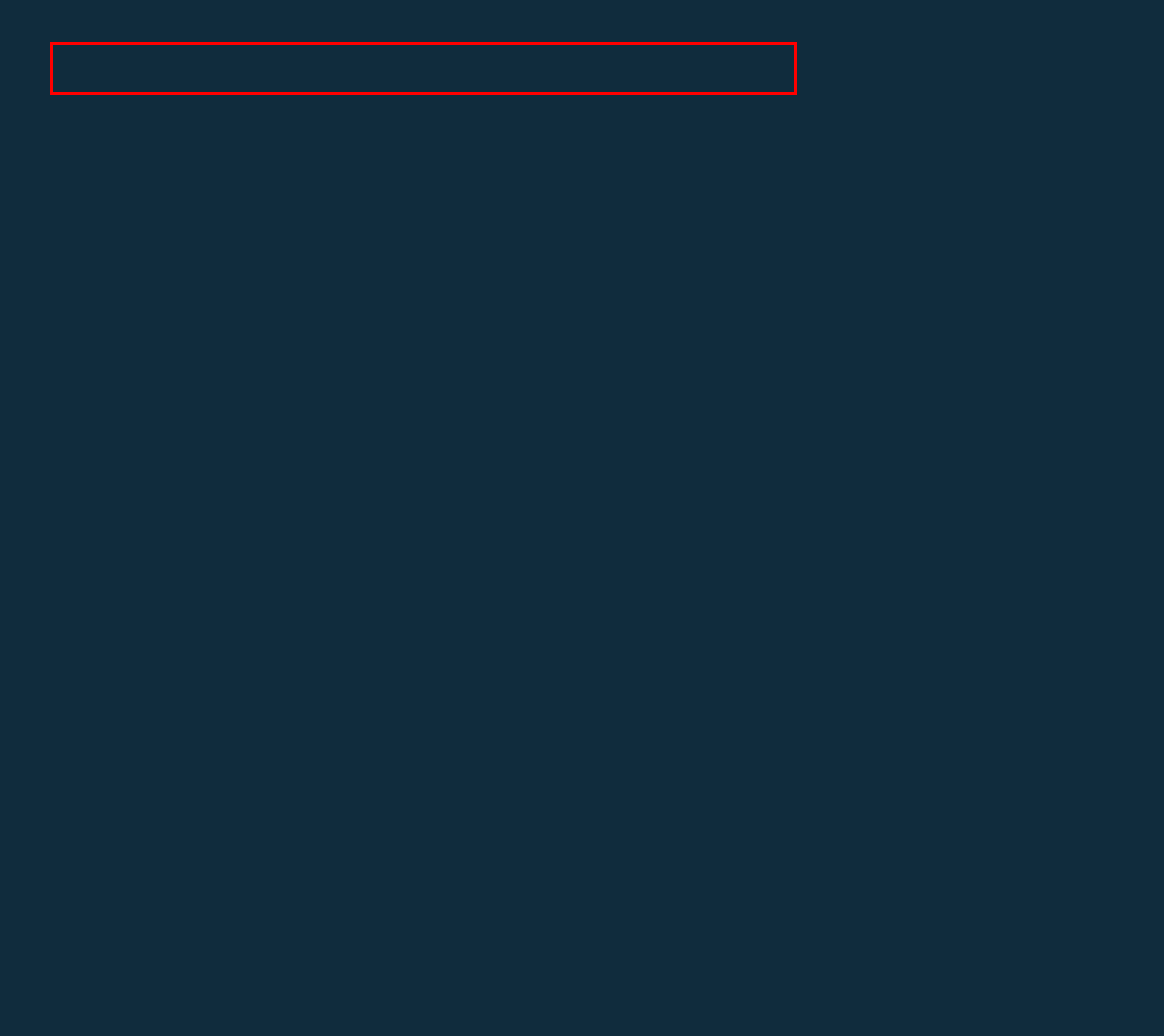Please perform OCR on the UI element surrounded by the red bounding box in the given webpage screenshot and extract its text content.

Close family friend Arthur Johnson felt it was fitting that Marsden's intimate funeral service took place near his Merseyside roots.